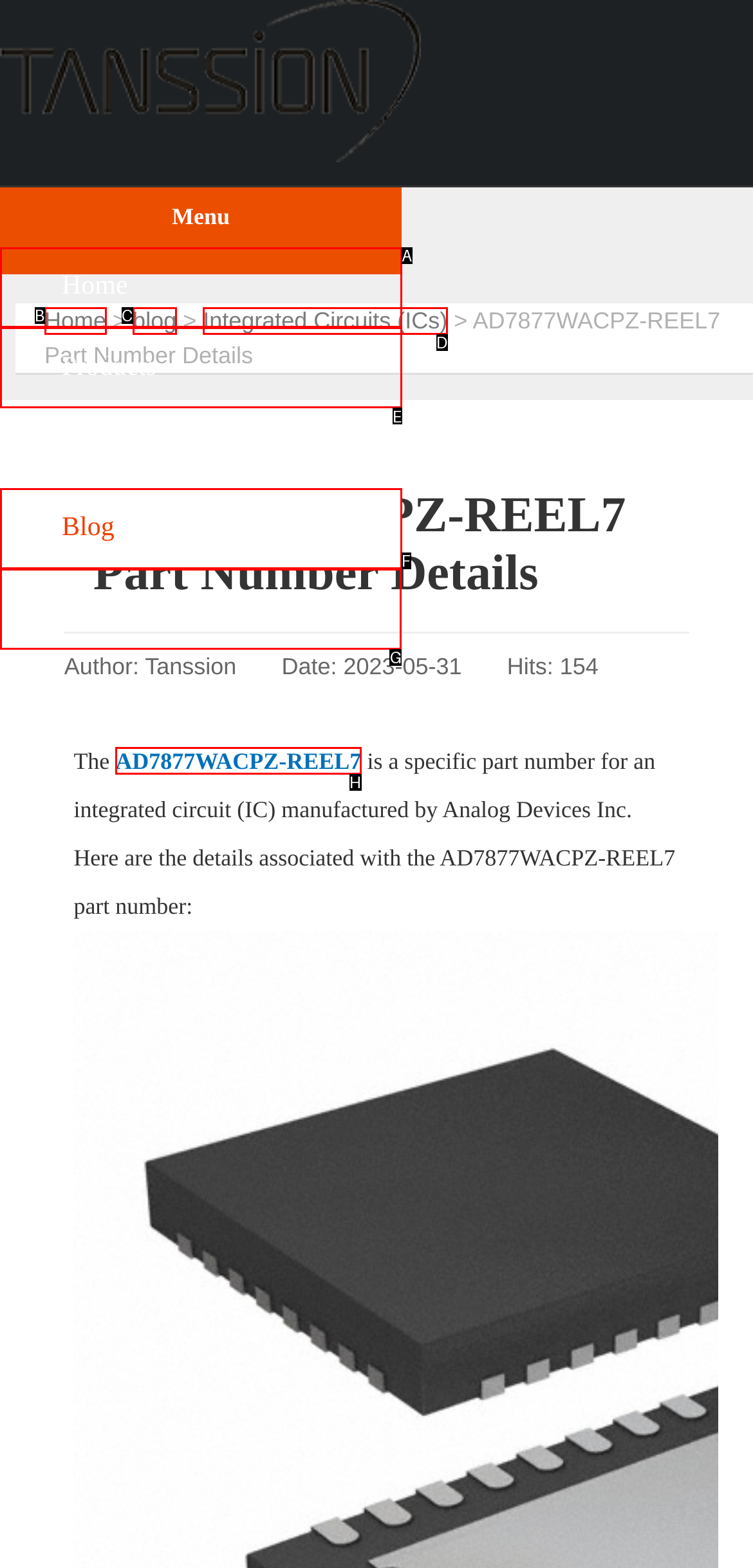Select the appropriate HTML element to click on to finish the task: place an order.
Answer with the letter corresponding to the selected option.

G